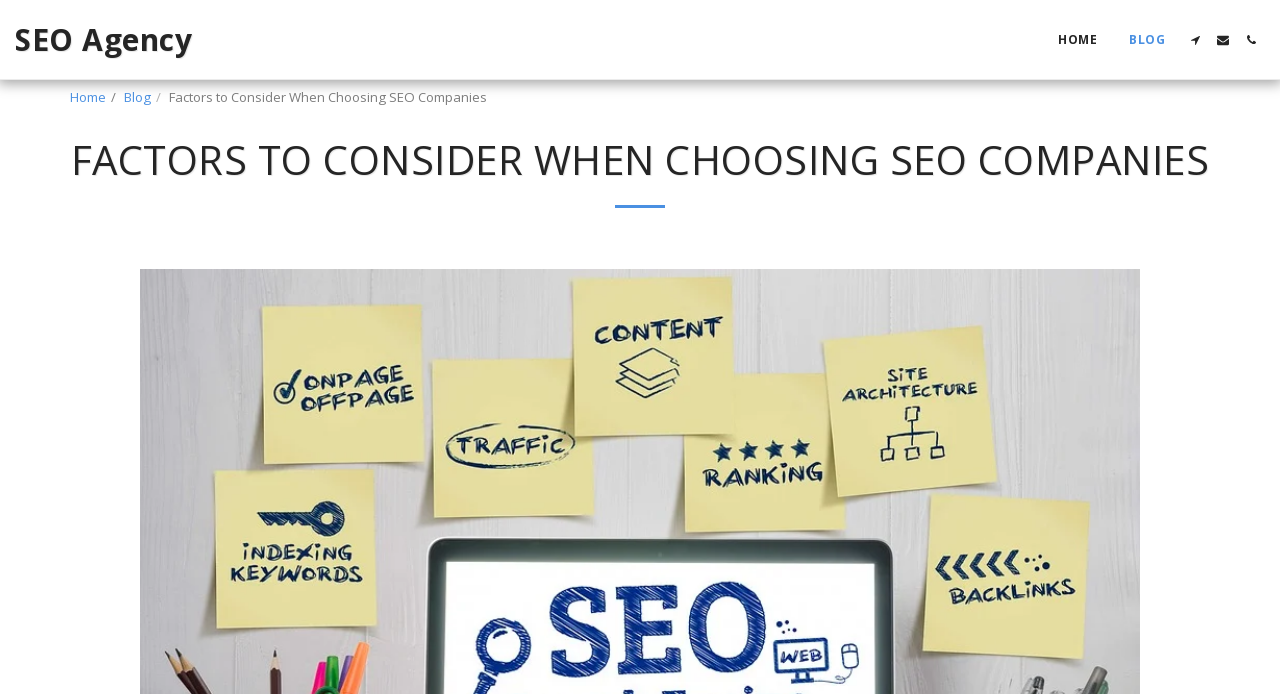How many links are there in the top navigation menu?
Please give a detailed and elaborate answer to the question.

I can see two link elements in the top navigation menu, which are 'HOME' and 'BLOG', located at the top of the page.